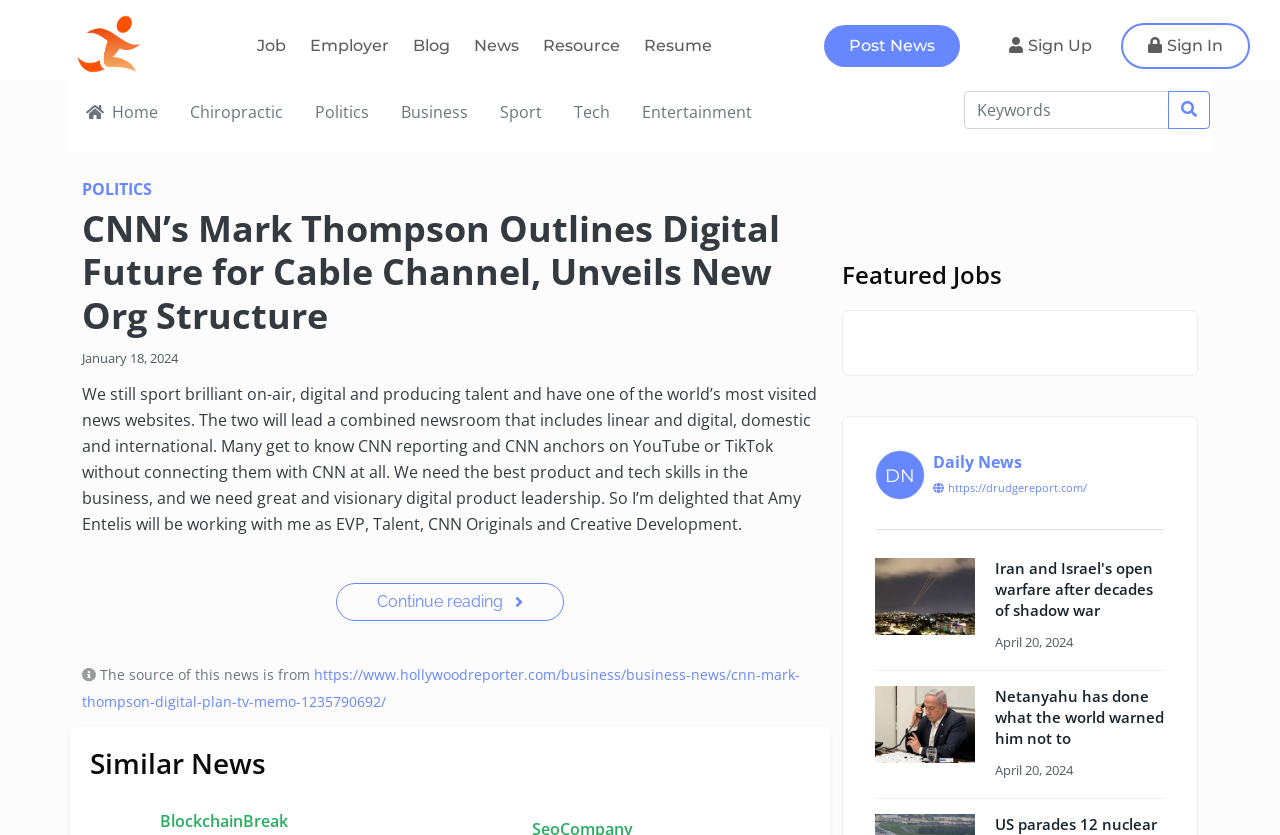Summarize the contents and layout of the webpage in detail.

This webpage appears to be a news article page with a focus on CNN's digital future and organizational structure. At the top, there is a search bar and a navigation menu with links to various categories such as Home, Chiropractic, Politics, Business, Sport, Tech, and Entertainment. Below the navigation menu, there is a prominent heading that reads "CNN's Mark Thompson Outlines Digital Future for Cable Channel, Unveils New Org Structure".

The main content of the page is a news article with a heading that matches the page title. The article is divided into paragraphs, with the first paragraph describing CNN's talent and newsroom structure. There is also a link to "Continue reading" at the bottom of the article.

To the right of the article, there is a section with links to related news articles, including "POLITICS" and "Similar News". Below this section, there is a heading that reads "Featured Jobs" with links to job postings.

At the bottom of the page, there are more news article links, including "Iran and Israel's open warfare after decades of shadow war" and "Netanyahu has done what the world warned him not to". Each of these links has a corresponding heading and date.

There are also several links to external websites, including the Hollywood Reporter and Drudge Report, scattered throughout the page. Additionally, there are some icons and images, including a search icon and a logo for Searchiro.